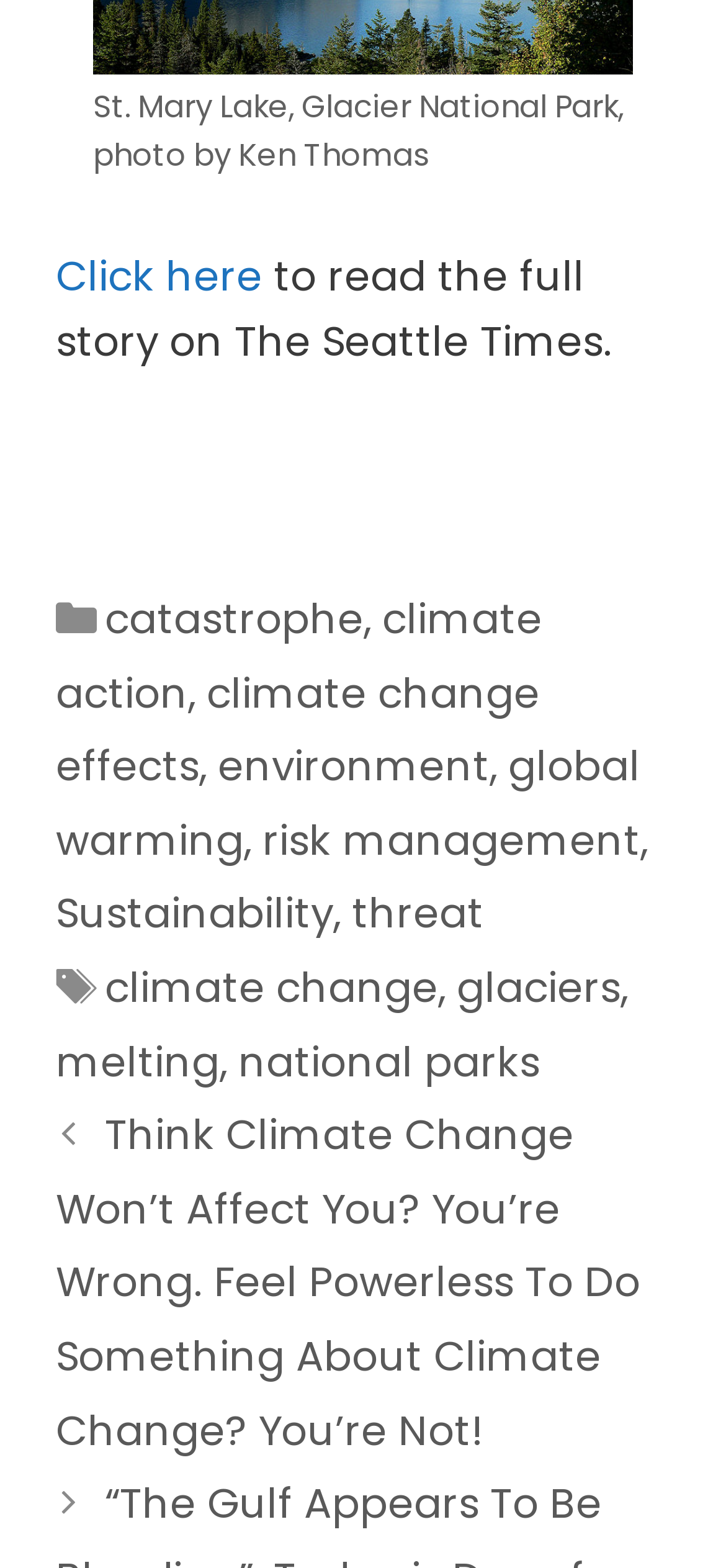What is the topic of the article?
Please respond to the question with a detailed and thorough explanation.

The topic of the article can be inferred from the categories and tags listed on the webpage, which include 'climate action', 'climate change effects', 'global warming', and 'climate change'. These keywords suggest that the article is about climate change.